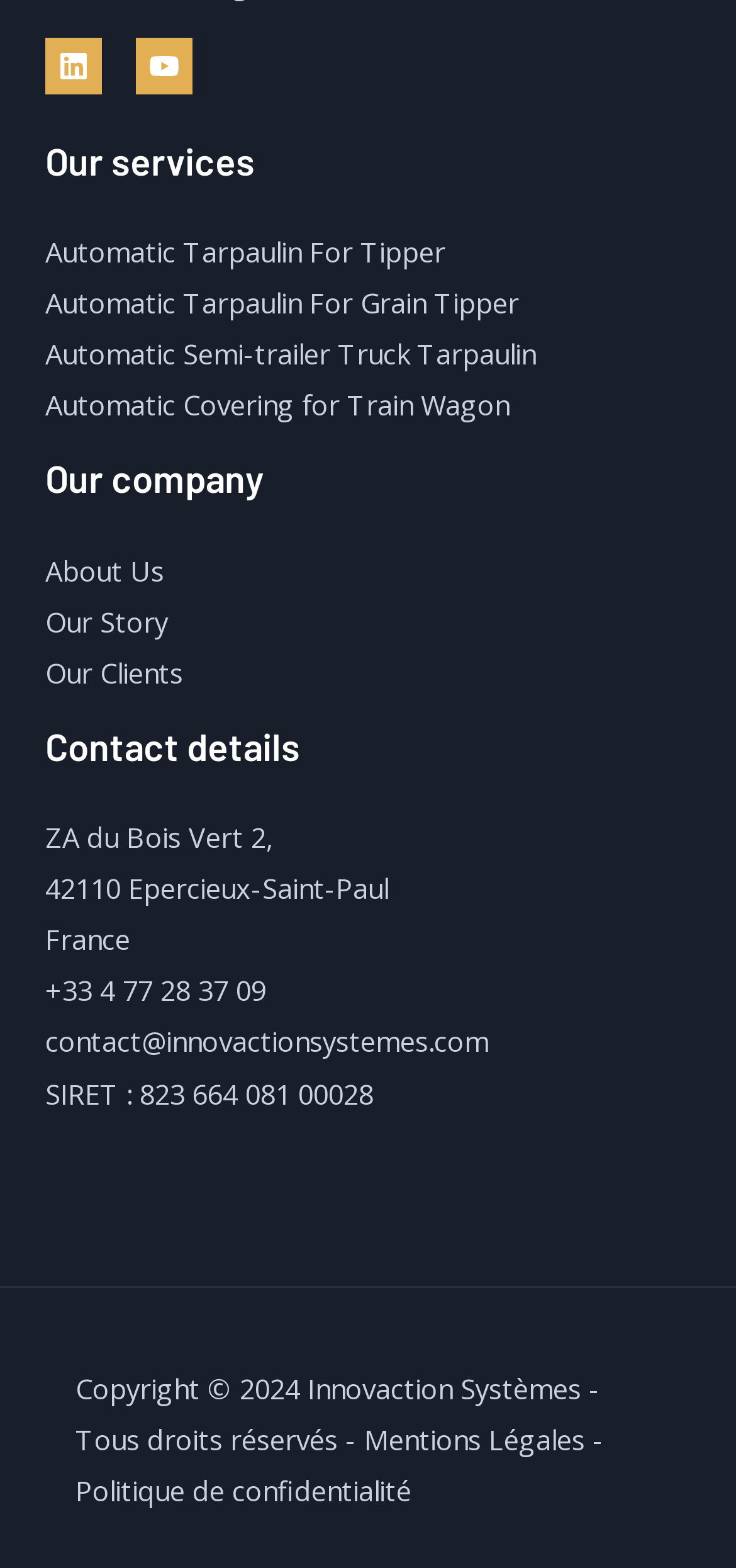Find the bounding box coordinates of the area that needs to be clicked in order to achieve the following instruction: "View privacy policy". The coordinates should be specified as four float numbers between 0 and 1, i.e., [left, top, right, bottom].

None